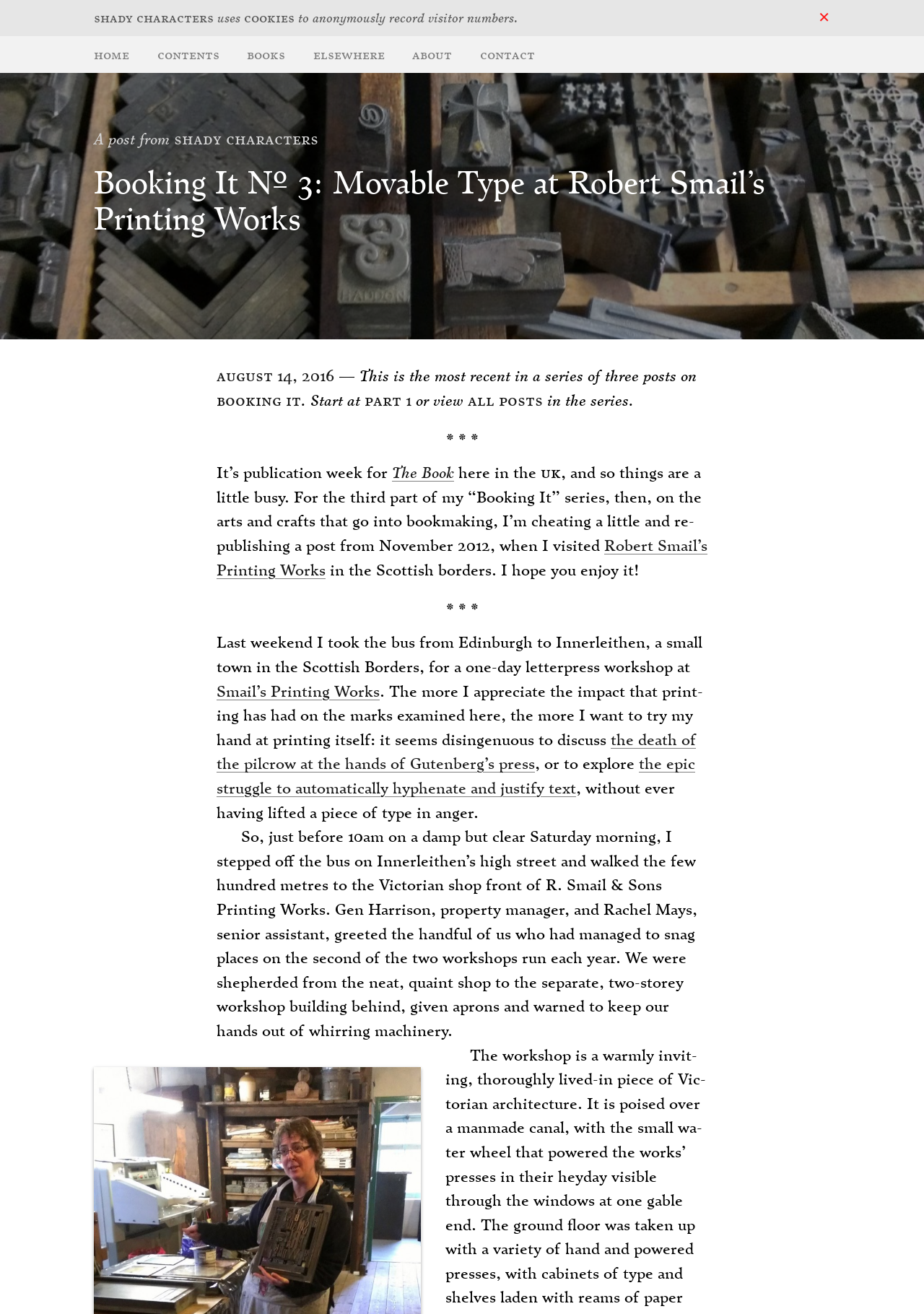Respond with a single word or phrase to the following question:
What is the purpose of the workshop at Robert Smail’s Printing Works?

letterpress workshop